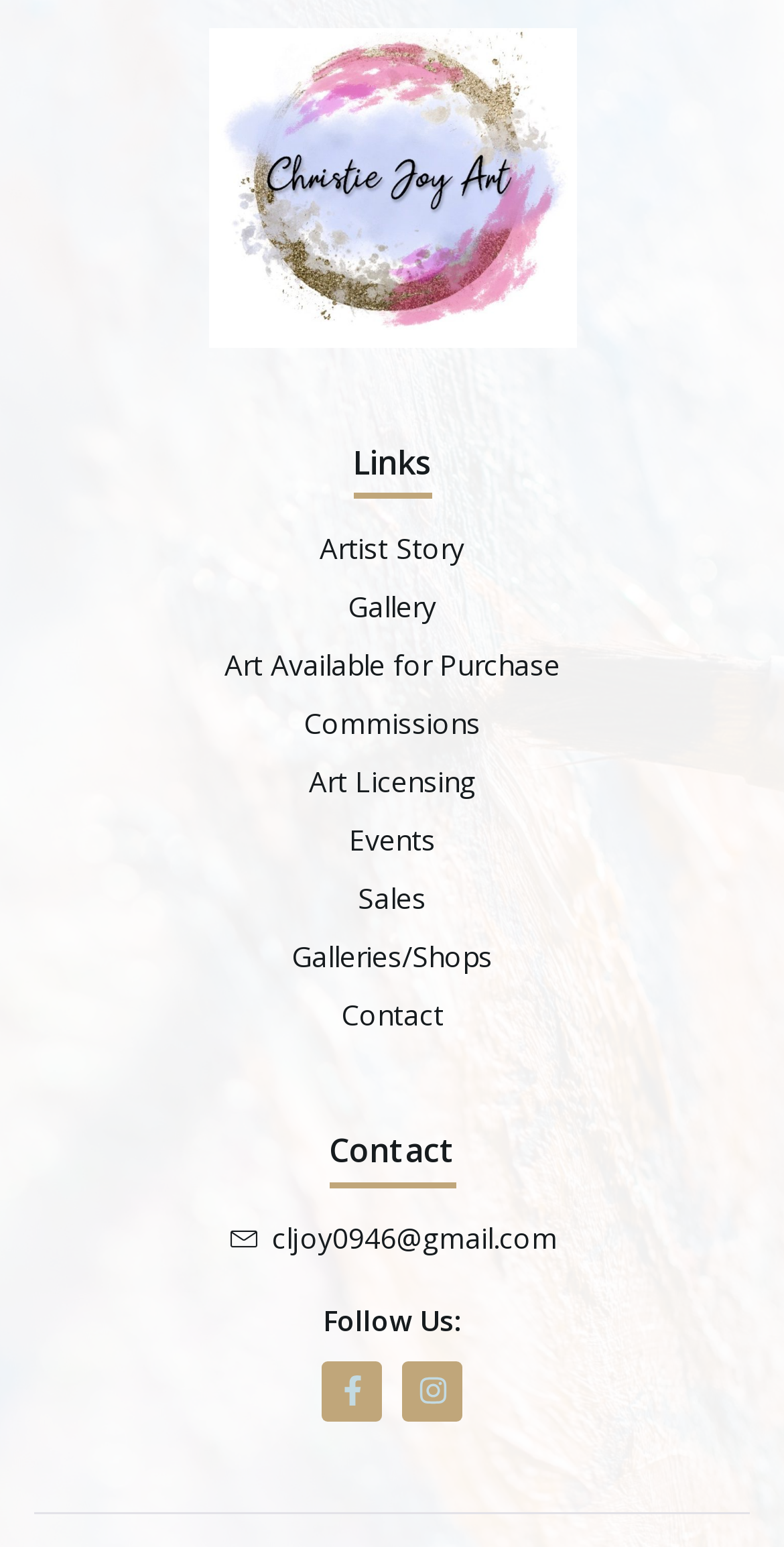Select the bounding box coordinates of the element I need to click to carry out the following instruction: "Share on Facebook".

None